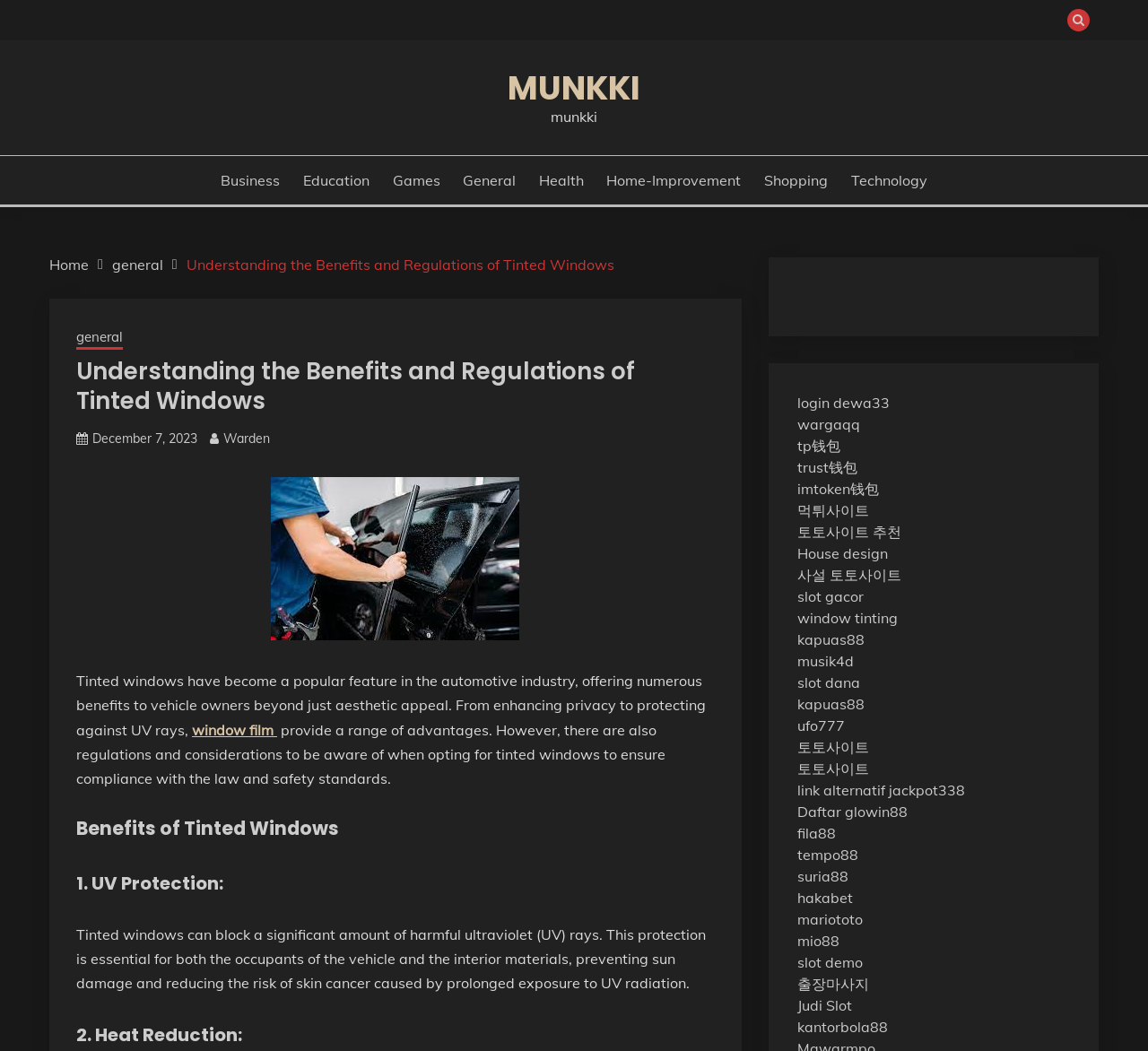What is the first benefit of tinted windows mentioned? From the image, respond with a single word or brief phrase.

UV Protection